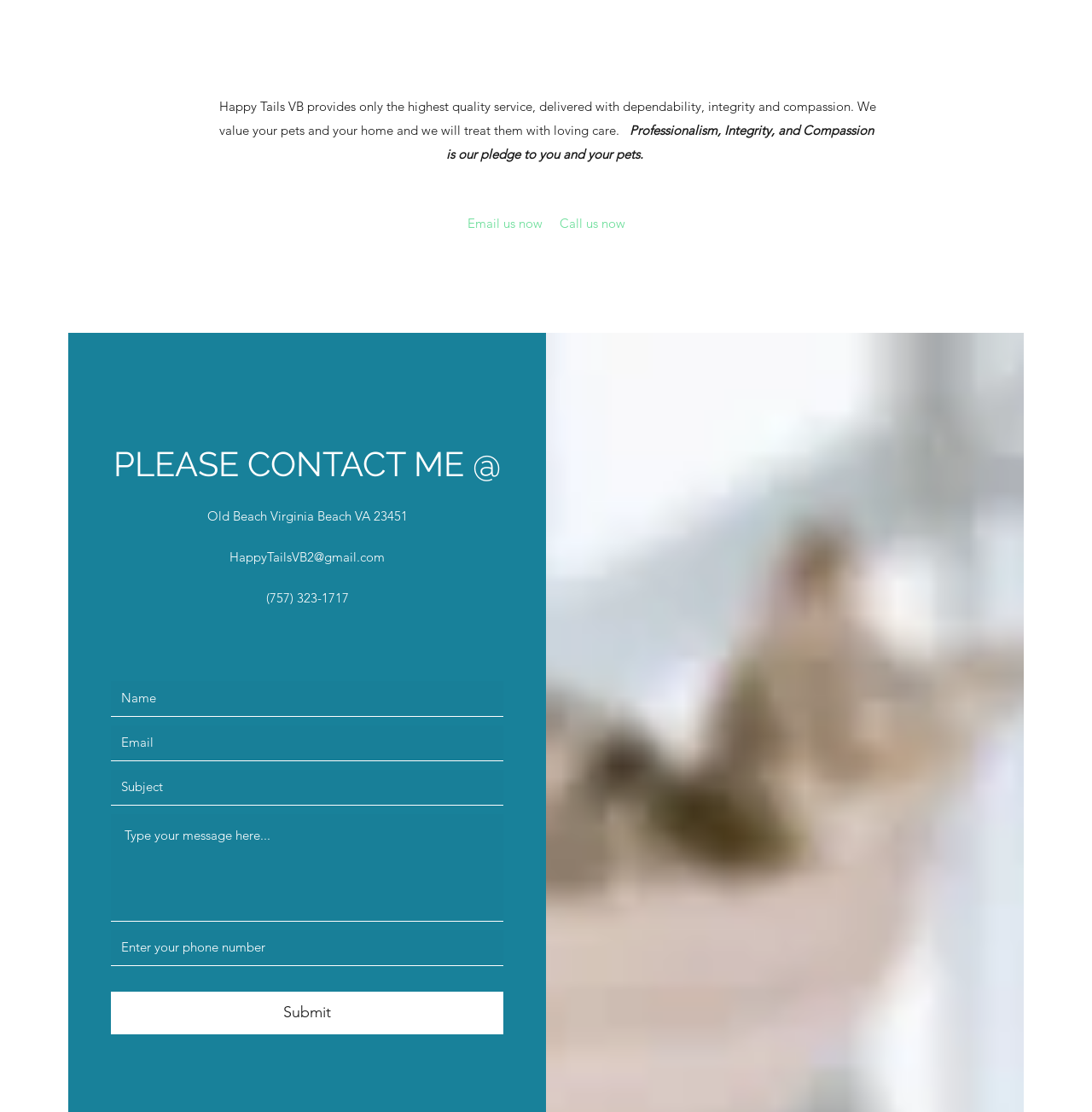Can you give a comprehensive explanation to the question given the content of the image?
What is the purpose of the 'Submit' button?

I inferred the purpose of the 'Submit' button by looking at its location below the textboxes for 'Name', 'Email', 'Subject', and the message body. It is likely that the user needs to click the 'Submit' button to send a message to the business.